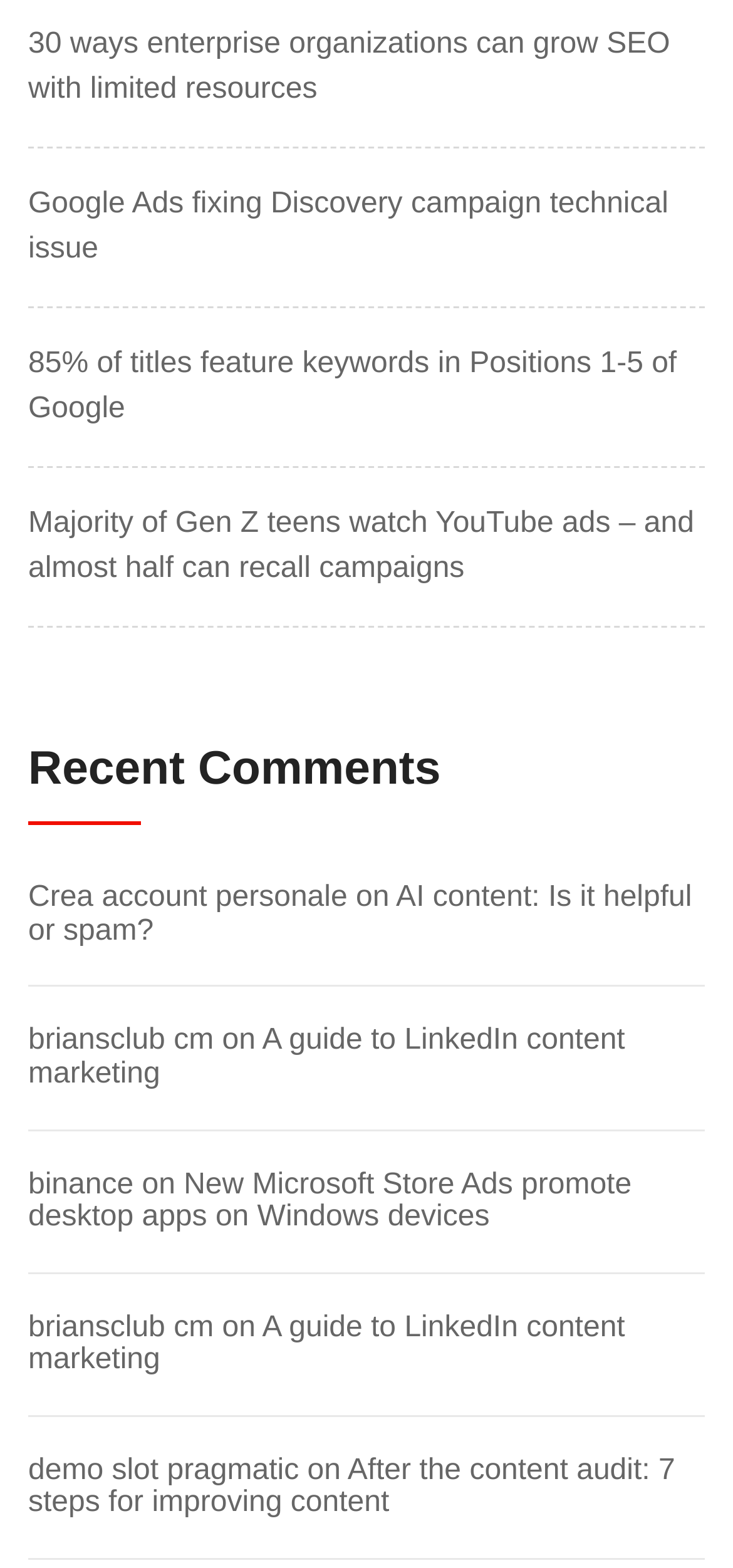Using the provided description: "binance", find the bounding box coordinates of the corresponding UI element. The output should be four float numbers between 0 and 1, in the format [left, top, right, bottom].

[0.038, 0.745, 0.182, 0.765]